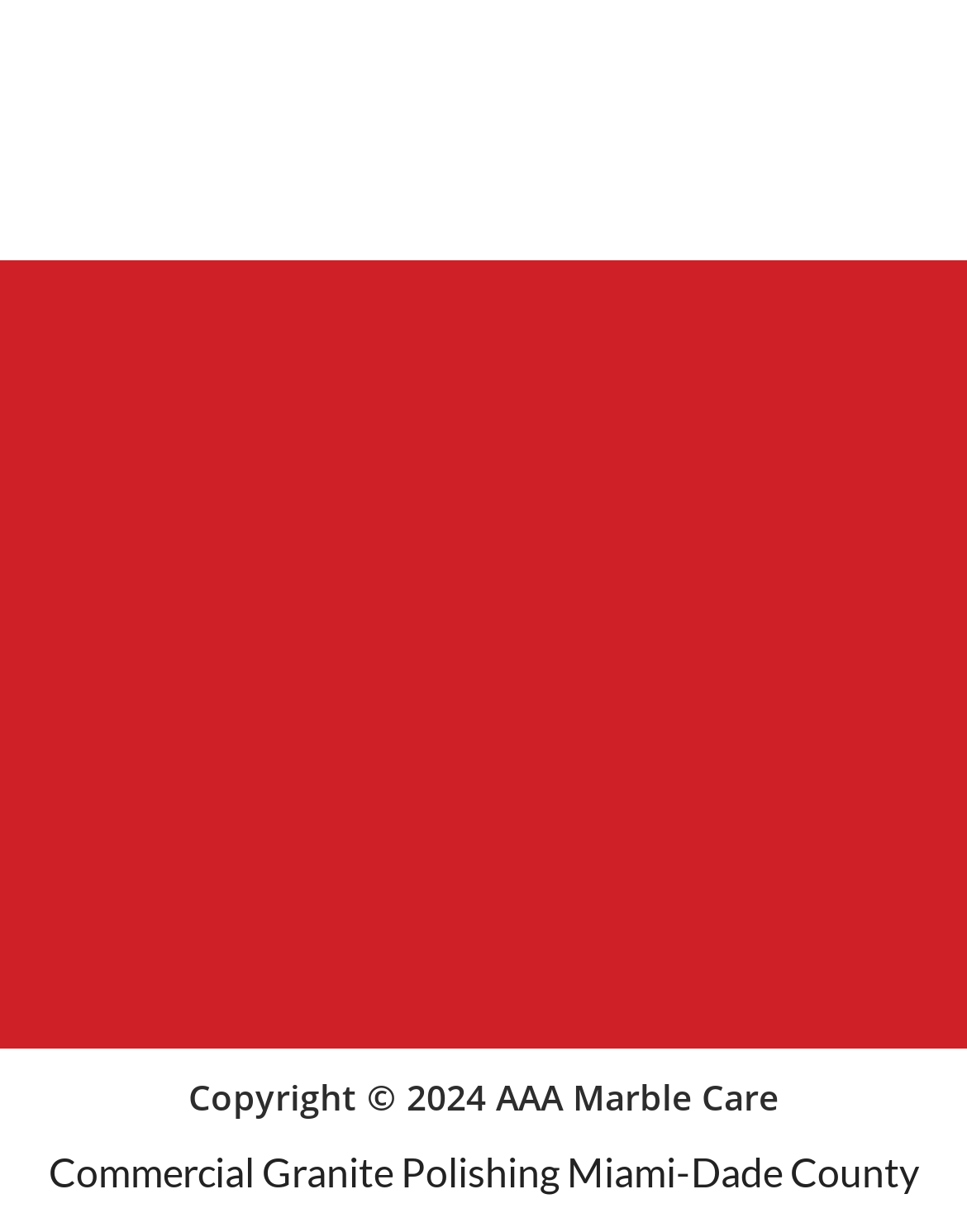Look at the image and give a detailed response to the following question: What is the phone number?

The phone number can be found in the middle of the webpage, where there is an image with the phone number '(954) 937-8453' written on it. This image is inside a figure element, and the phone number is also written as a link below the image.